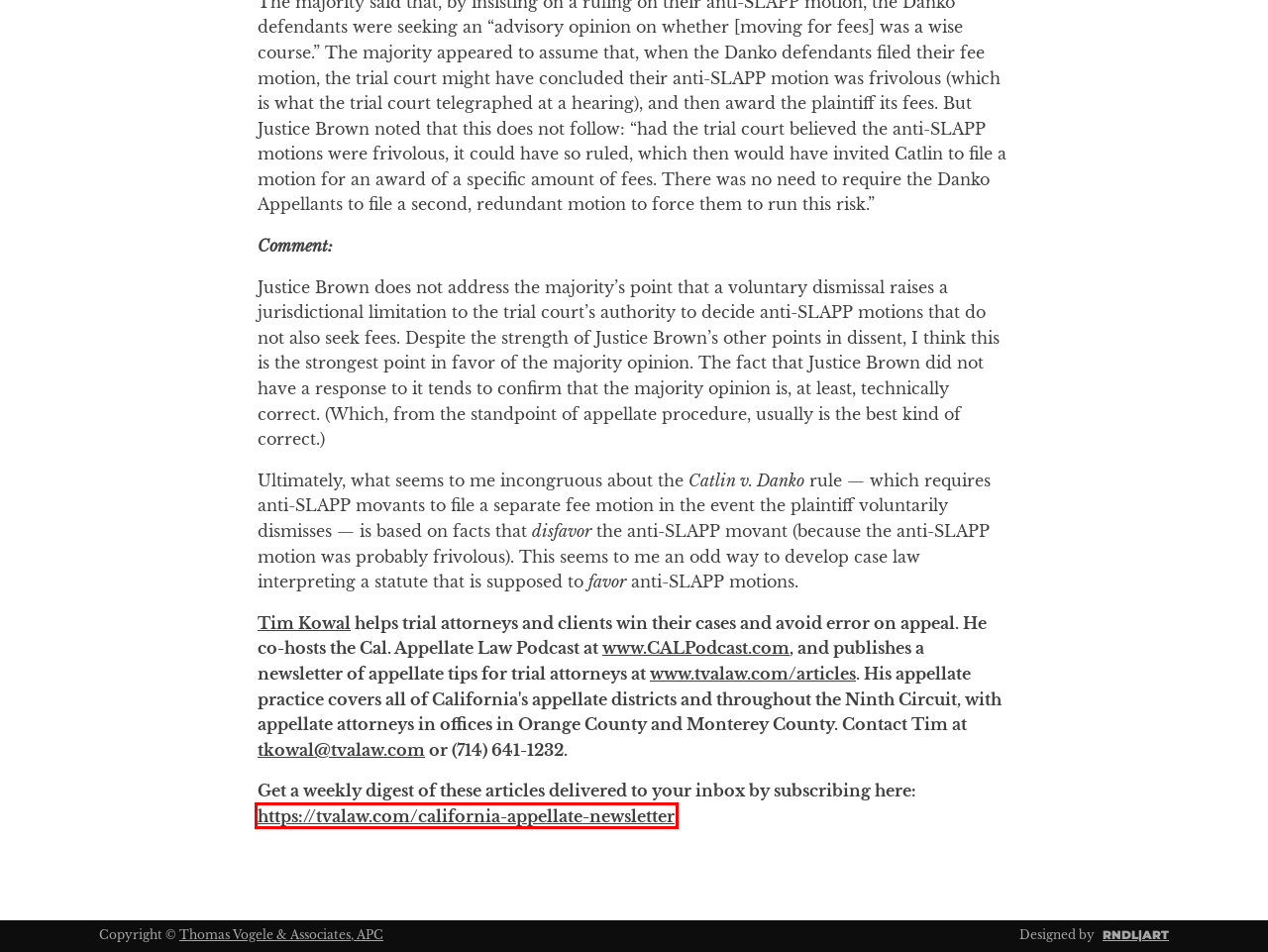You have a screenshot of a webpage with an element surrounded by a red bounding box. Choose the webpage description that best describes the new page after clicking the element inside the red bounding box. Here are the candidates:
A. Case Studies - TVA Law
B. California Appellate Newsletter - TVA Law
C. Jurisdiction - TVA Law
D. Randall Holbrook Fine Art - RNDL.ART
E. Anti-SLAPP - TVA Law
F. Practice Areas - TVA Law
G. Thomas Vogele & Associates, APC - TVA Law
H. Resources for Trial Attorneys - TVA Law

B